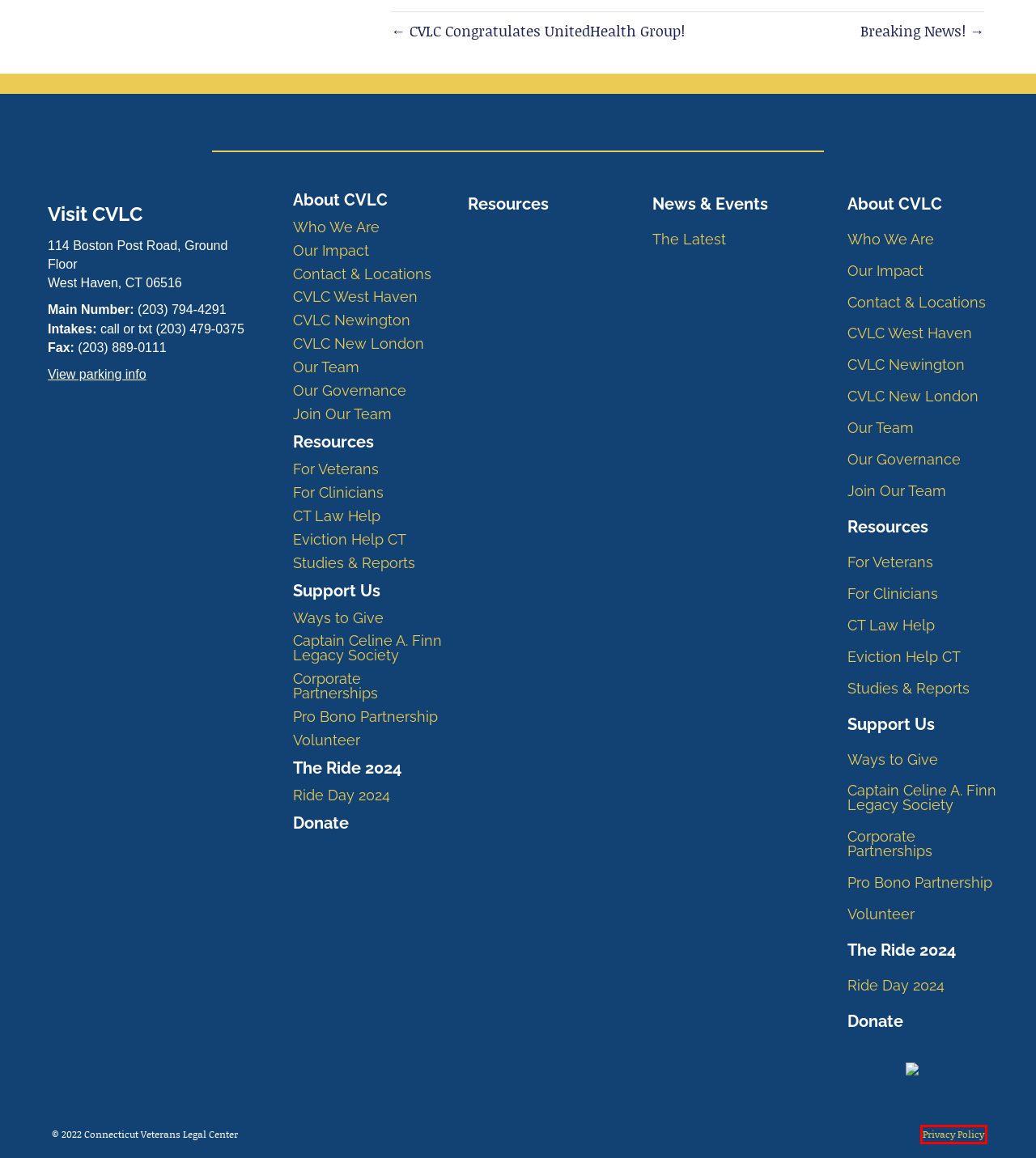You have a screenshot showing a webpage with a red bounding box around a UI element. Choose the webpage description that best matches the new page after clicking the highlighted element. Here are the options:
A. For Clinicians - Connecticut Veterans Legal Center
B. CVLC Congratulates UnitedHealth Group! - Connecticut Veterans Legal Center
C. Privacy Policy - Connecticut Veterans Legal Center
D. CVLC in Newington - Connecticut Veterans Legal Center
E. Join Our Team - Connecticut Veterans Legal Center
F. Meet Navy Veteran Tara - Connecticut Veterans Legal Center
G. The Ride 2024 - Connecticut Veterans Legal Center
H. Breaking News! - Connecticut Veterans Legal Center

C